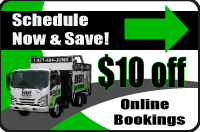Provide a one-word or one-phrase answer to the question:
What is the discount amount?

$10